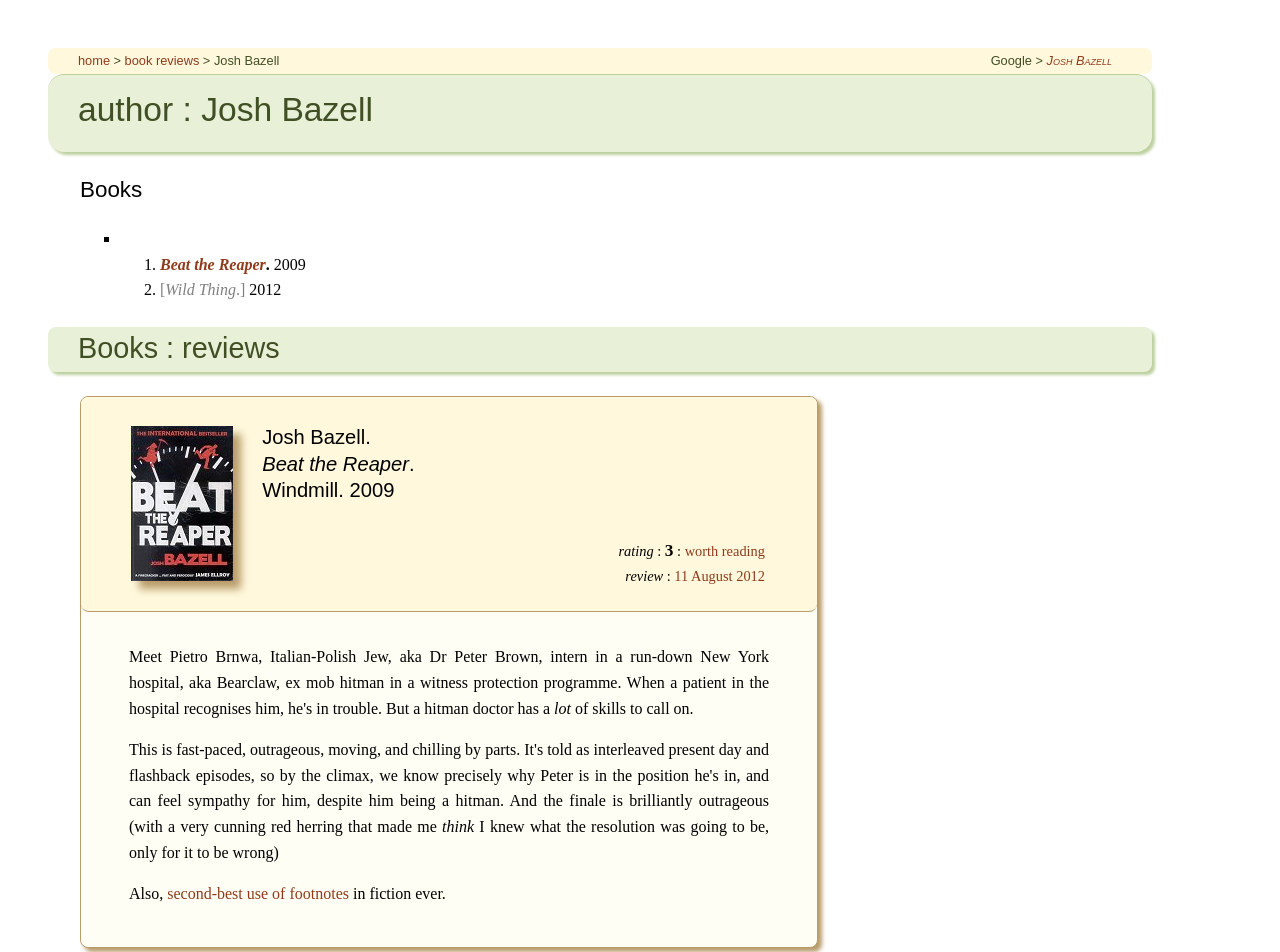What is the author of the books listed?
Answer with a single word or short phrase according to what you see in the image.

Josh Bazell